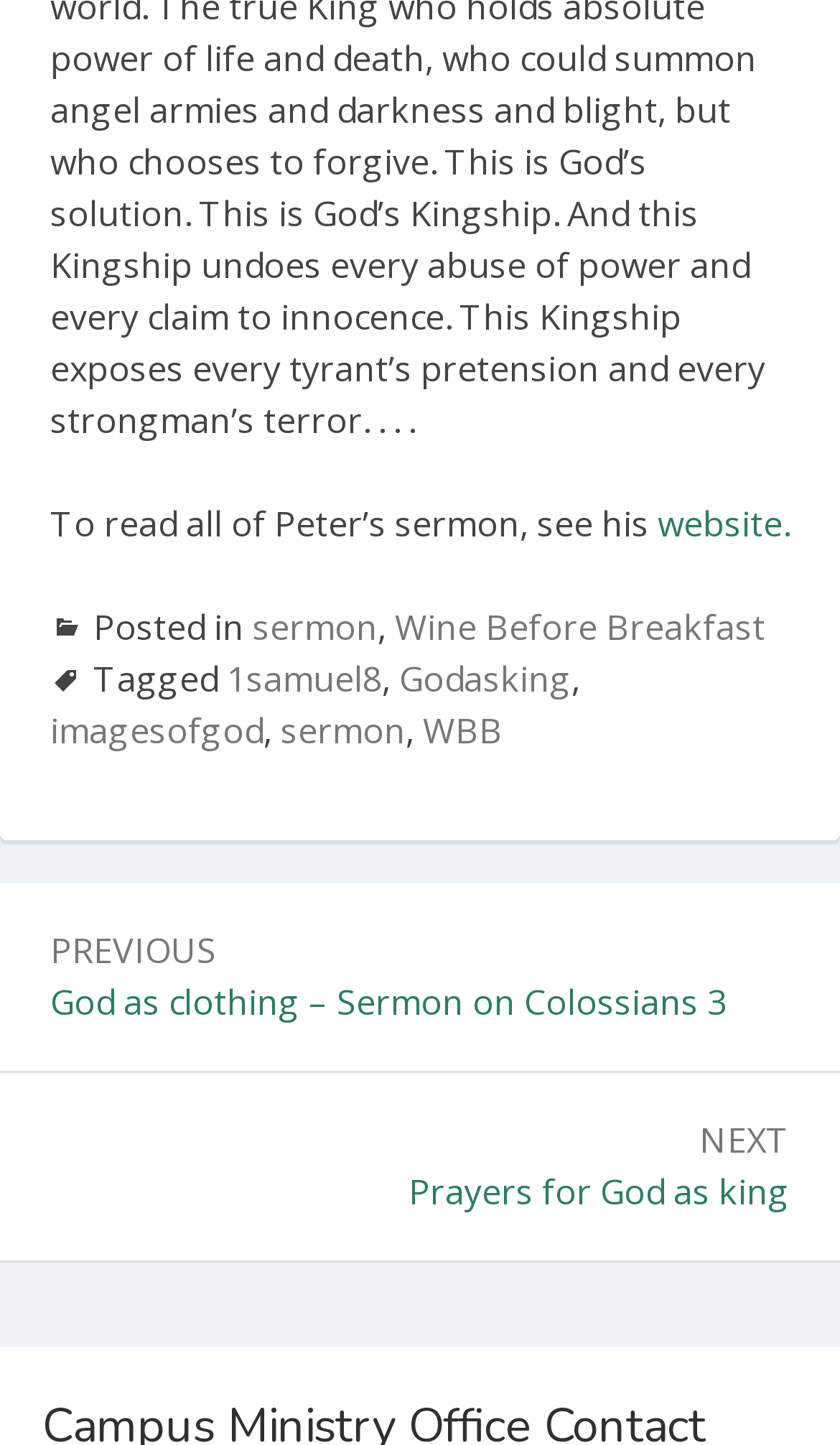Please specify the bounding box coordinates for the clickable region that will help you carry out the instruction: "read sermon".

[0.301, 0.418, 0.45, 0.451]